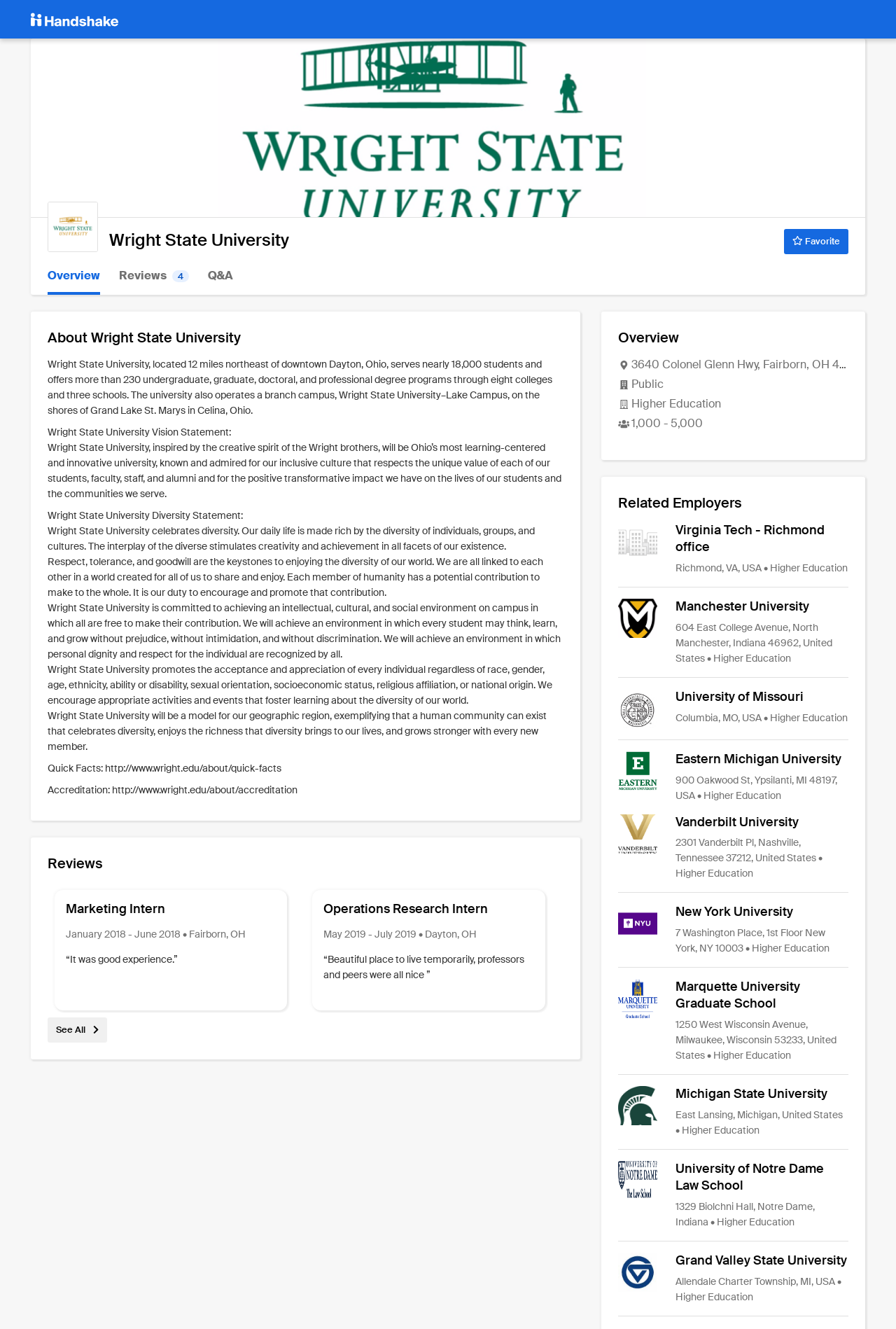Highlight the bounding box coordinates of the element you need to click to perform the following instruction: "Read the 'Reviews' section."

[0.053, 0.643, 0.629, 0.657]